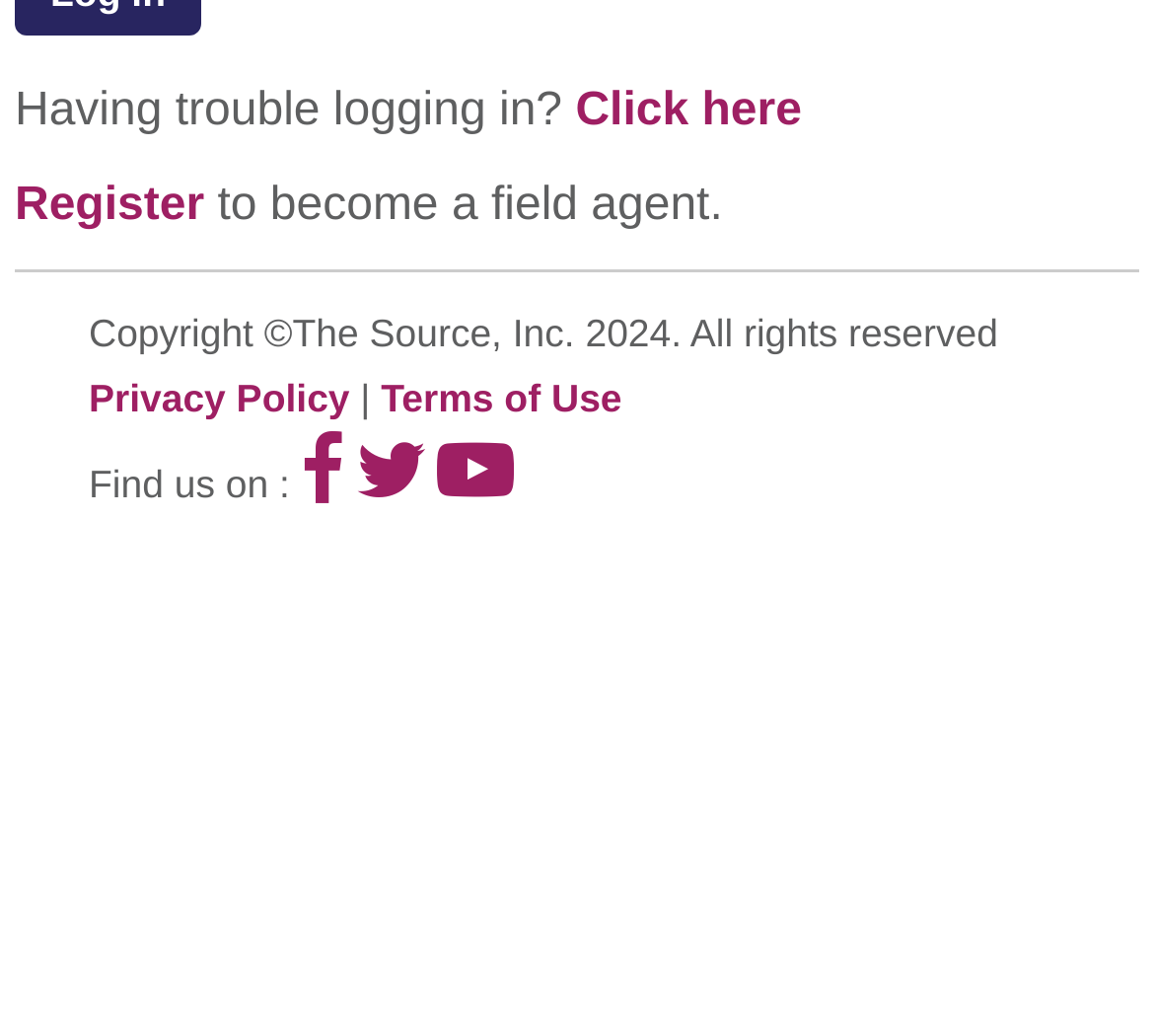Locate the UI element that matches the description Register in the webpage screenshot. Return the bounding box coordinates in the format (top-left x, top-left y, bottom-right x, bottom-right y), with values ranging from 0 to 1.

[0.013, 0.174, 0.177, 0.222]